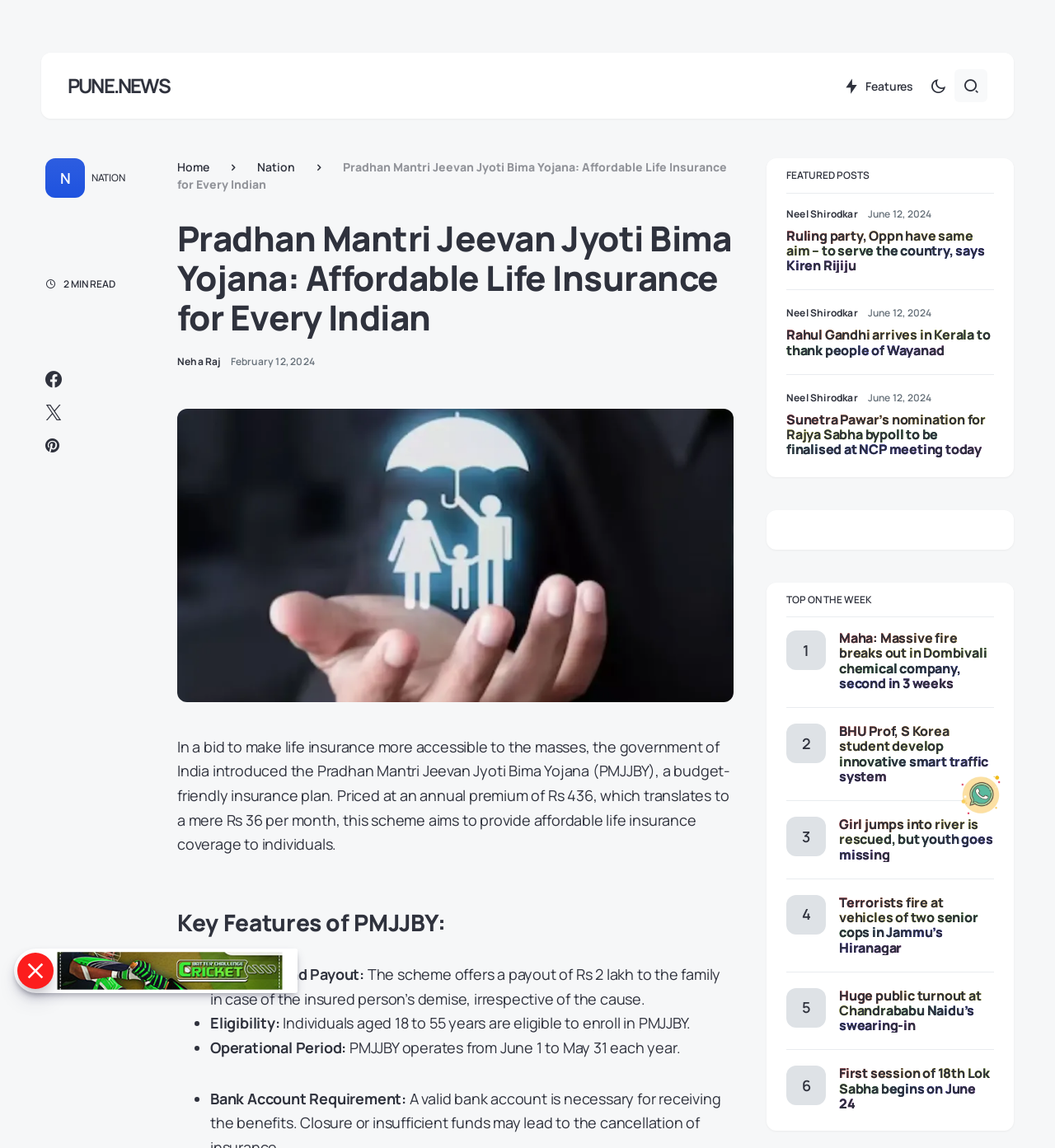What is the payout amount in case of the insured person's demise?
Kindly offer a detailed explanation using the data available in the image.

The payout amount in case of the insured person's demise is mentioned in the text, which states that the scheme offers a payout of Rs 2 lakh to the family in case of the insured person's demise, irrespective of the cause.